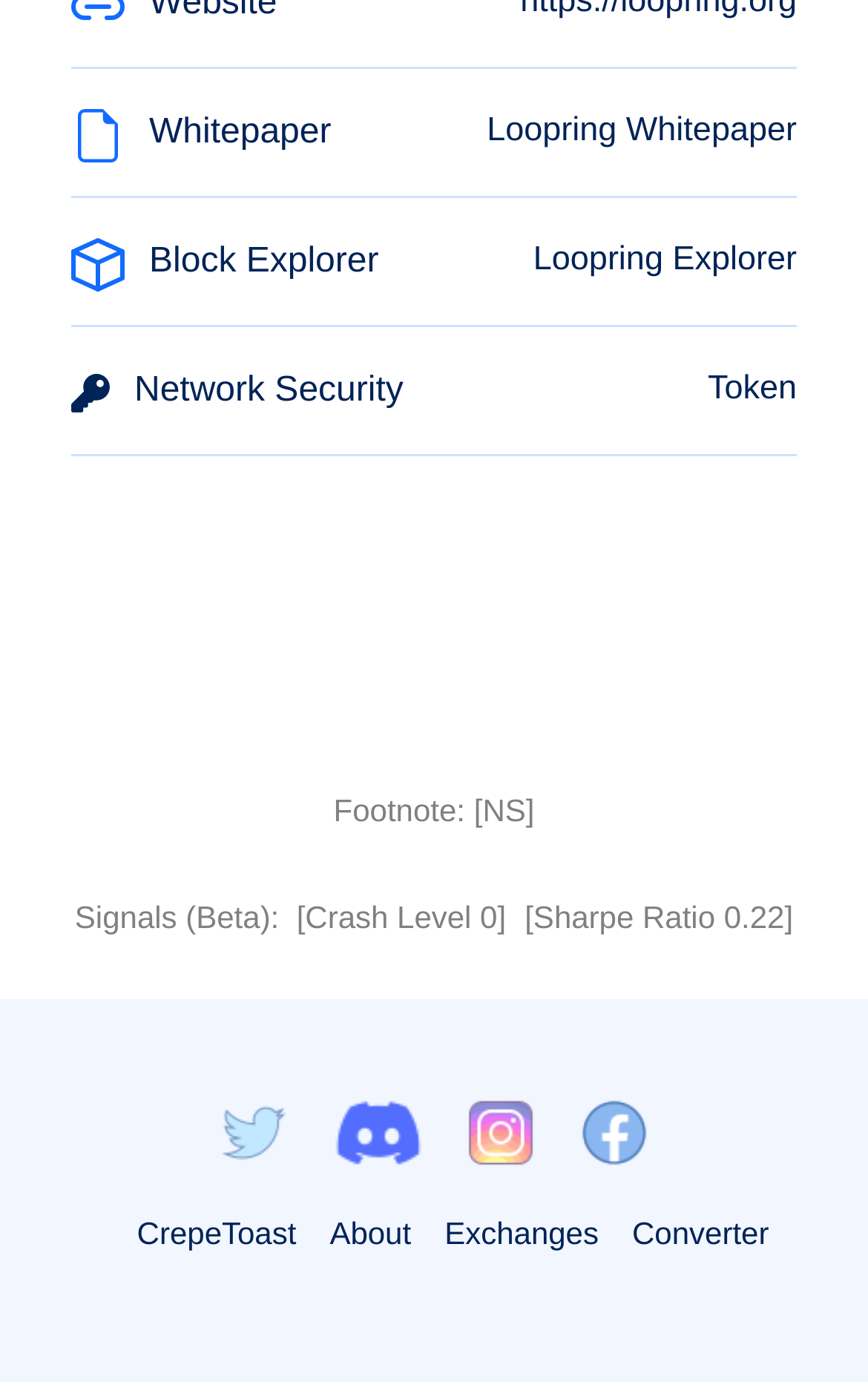Respond to the following question using a concise word or phrase: 
What is the purpose of the grid section?

To provide resources